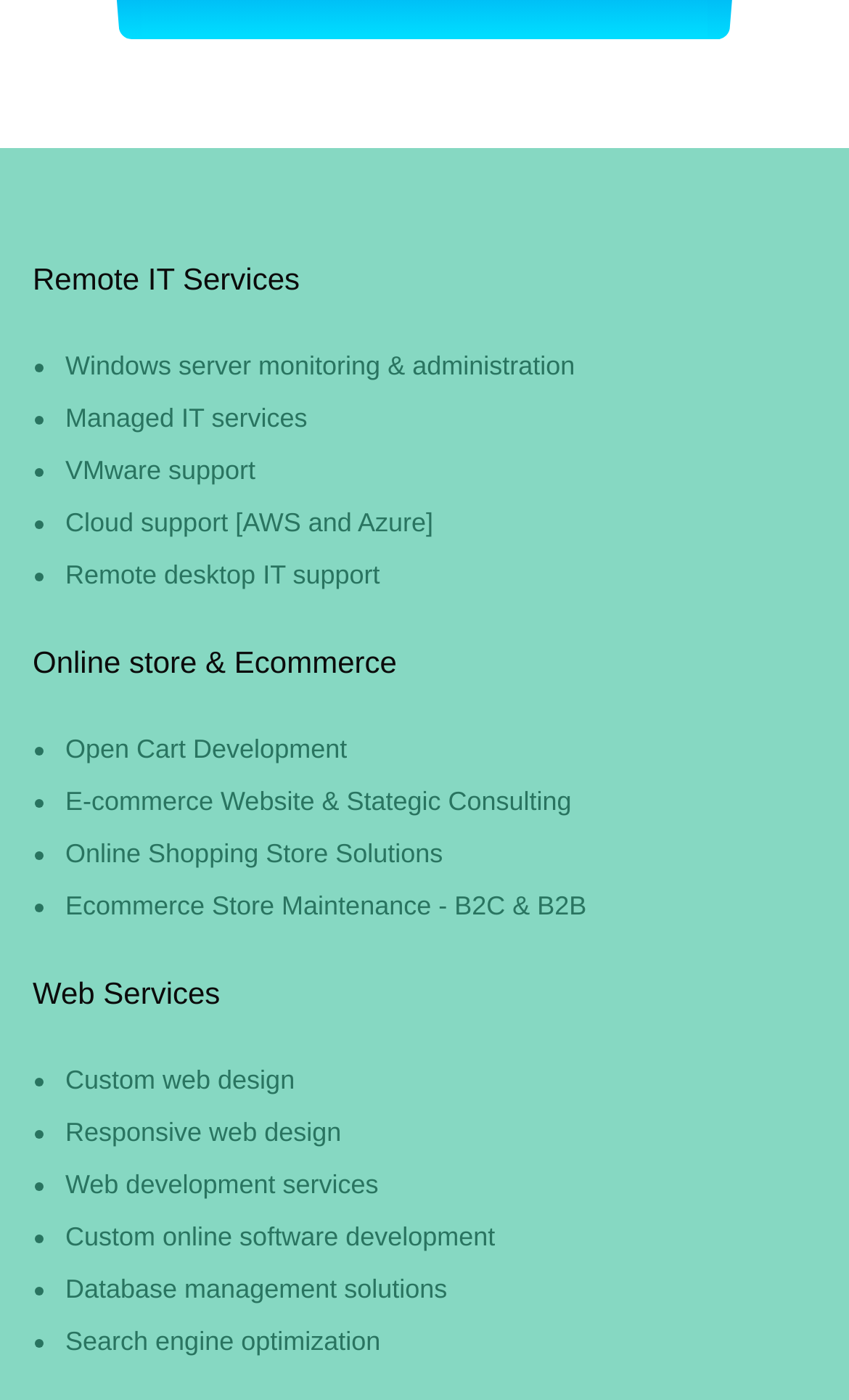Identify the bounding box coordinates of the clickable region necessary to fulfill the following instruction: "Click on Windows server monitoring & administration". The bounding box coordinates should be four float numbers between 0 and 1, i.e., [left, top, right, bottom].

[0.077, 0.25, 0.677, 0.272]